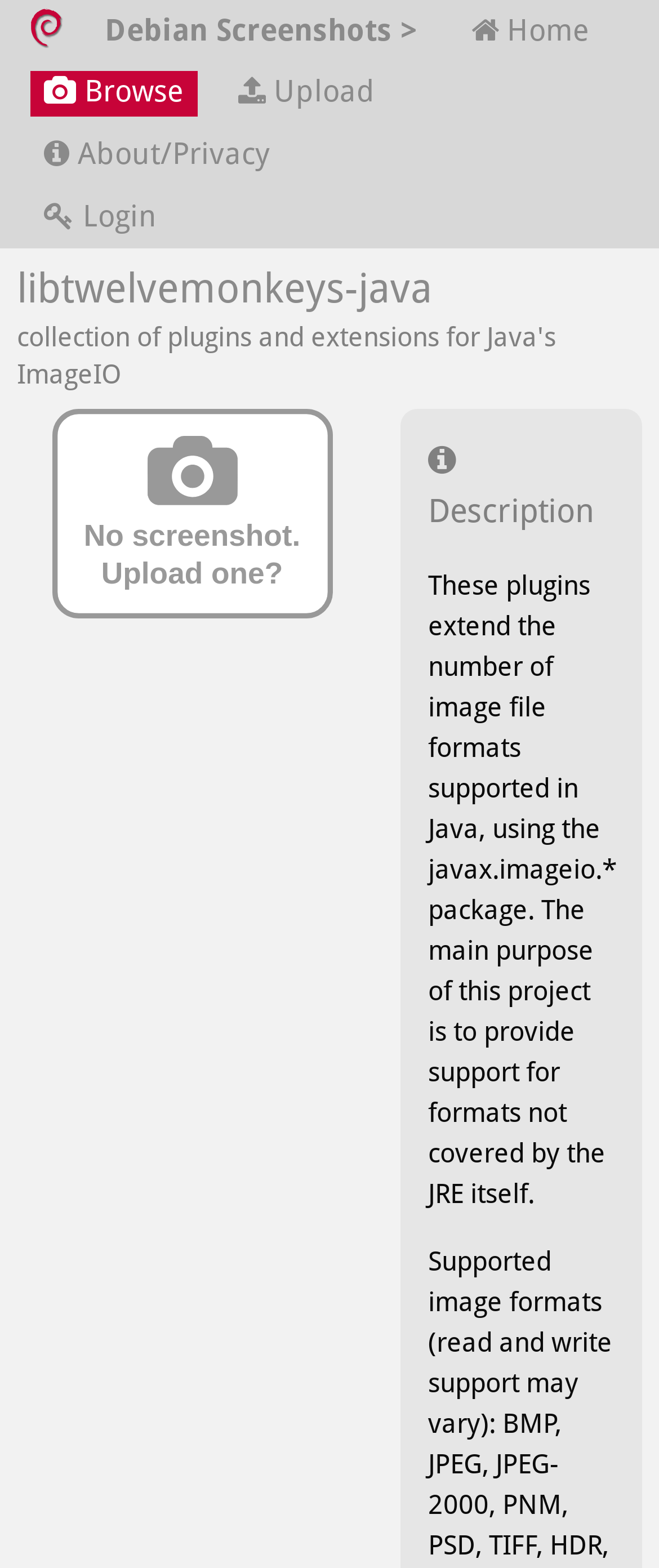What is the purpose of the libtwelvemonkeys-java project?
Using the image as a reference, answer the question with a short word or phrase.

Provide support for image formats